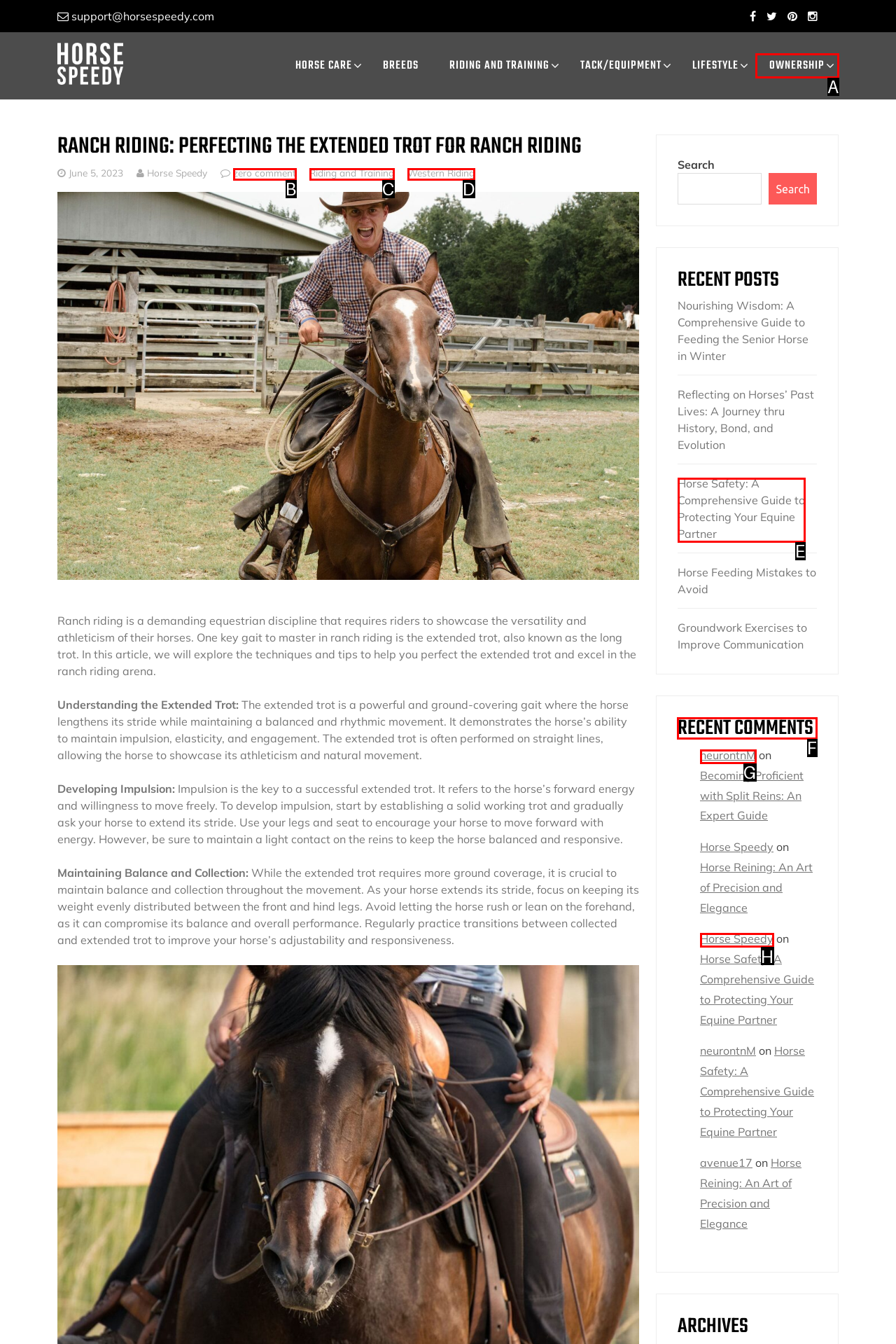Tell me the letter of the UI element to click in order to accomplish the following task: View recent comments
Answer with the letter of the chosen option from the given choices directly.

F